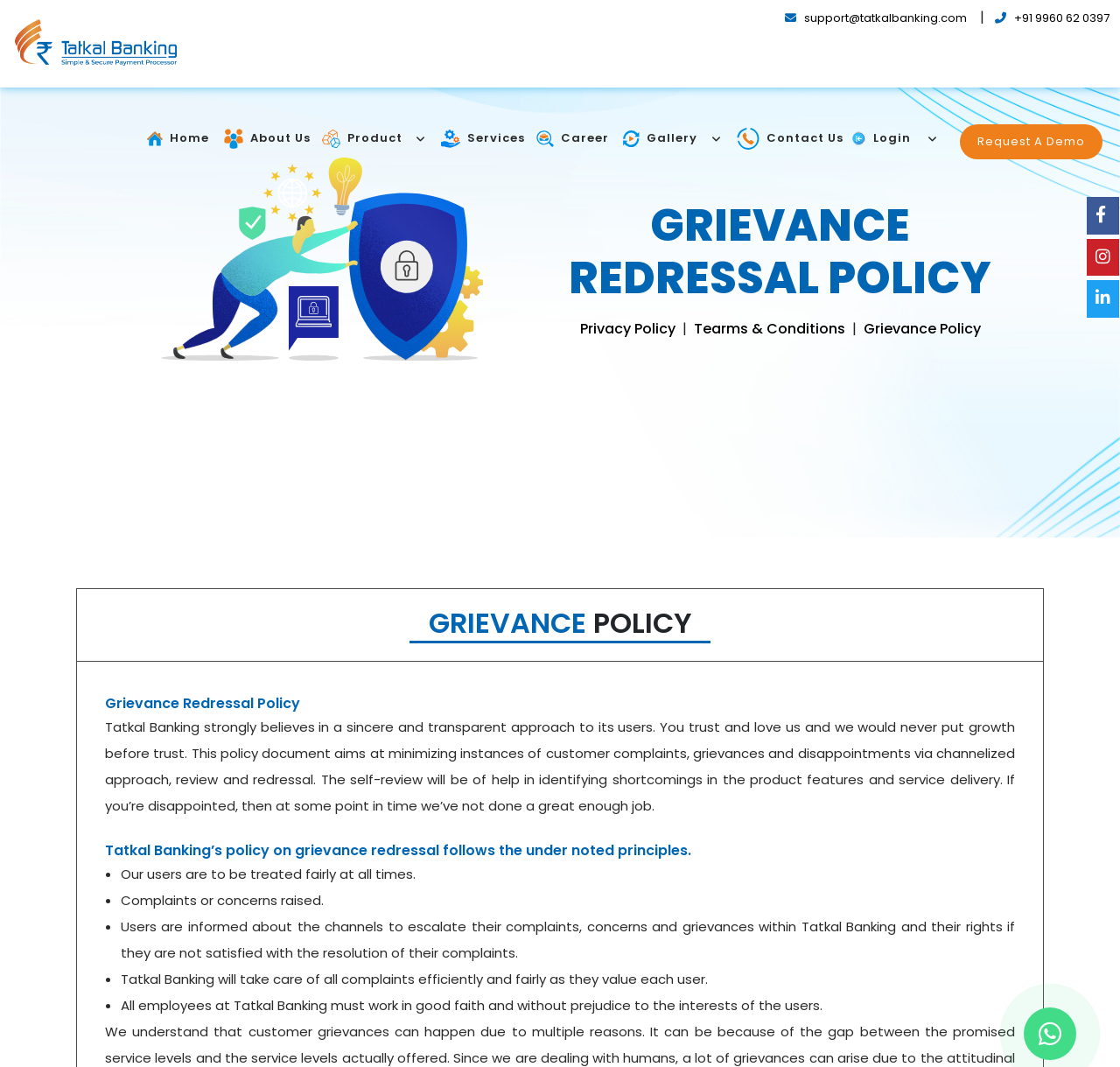Utilize the details in the image to give a detailed response to the question: What is the link at the bottom right corner of the webpage?

The link at the bottom right corner of the webpage is 'Request A Demo', which is likely a call-to-action for users to request a demonstration of Tatkal Banking's services or products.